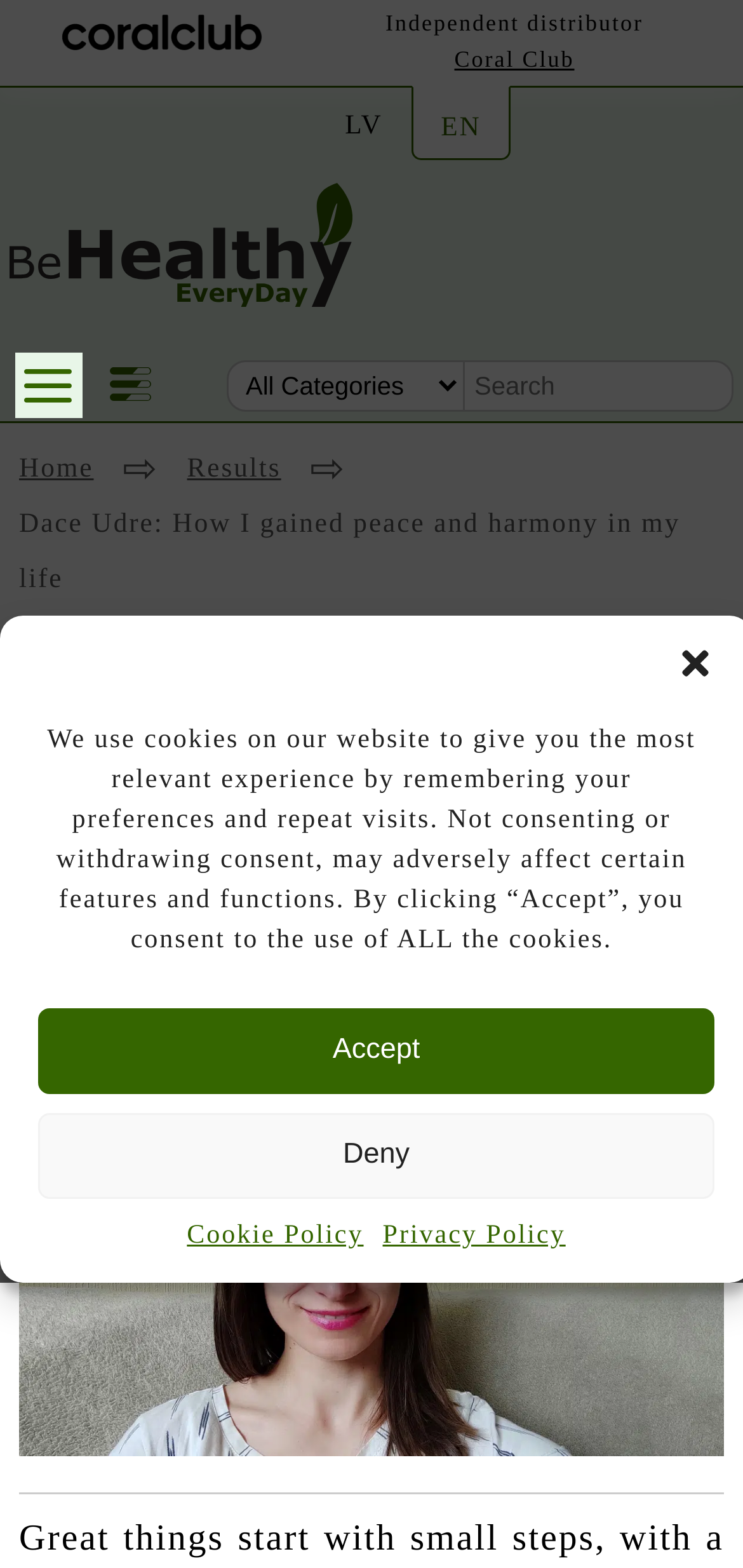Find the bounding box coordinates for the element that must be clicked to complete the instruction: "Go to Home page". The coordinates should be four float numbers between 0 and 1, indicated as [left, top, right, bottom].

[0.026, 0.29, 0.126, 0.309]